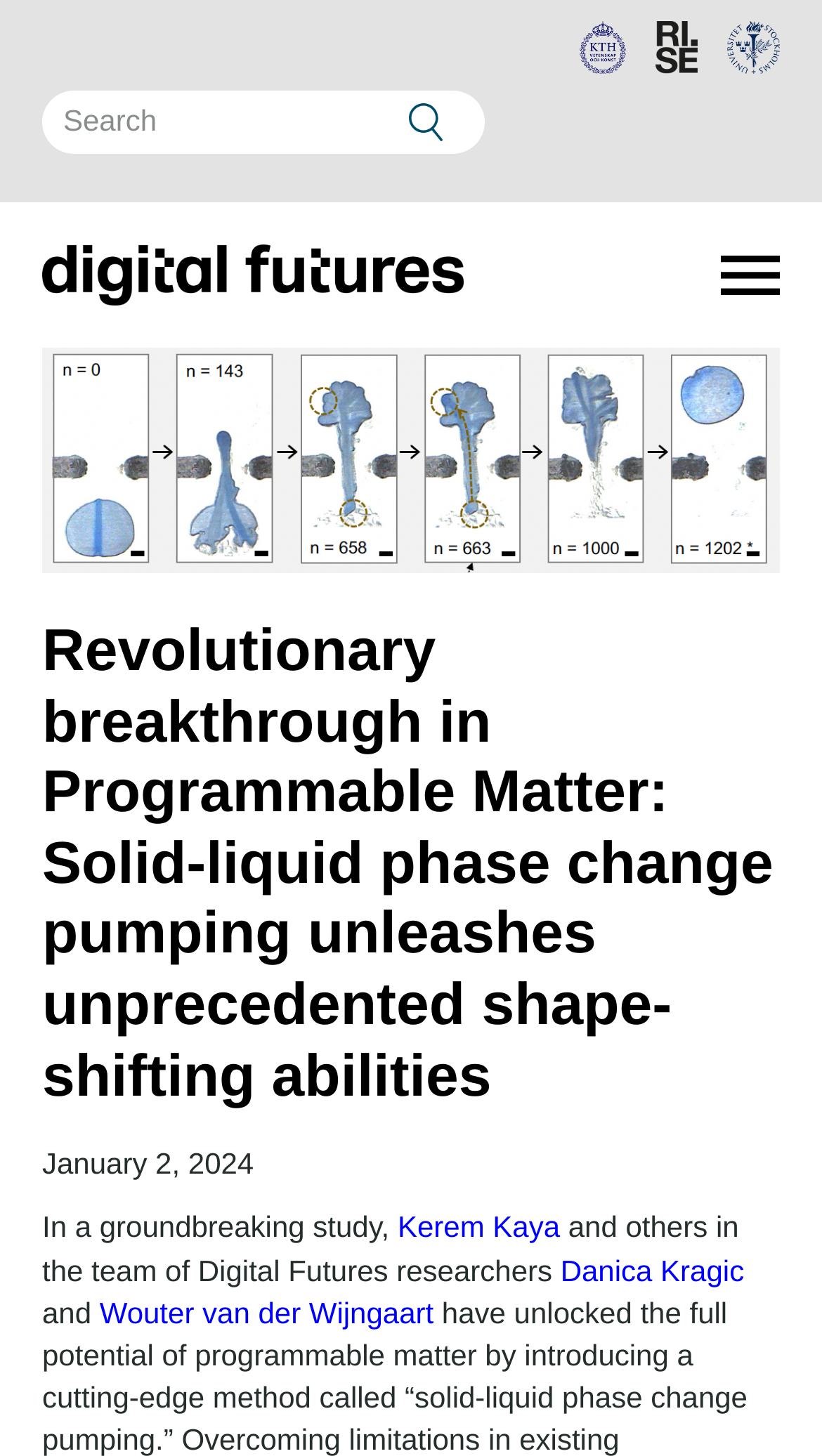Please specify the bounding box coordinates of the clickable region to carry out the following instruction: "Visit KTH website". The coordinates should be four float numbers between 0 and 1, in the format [left, top, right, bottom].

[0.68, 0.019, 0.763, 0.042]